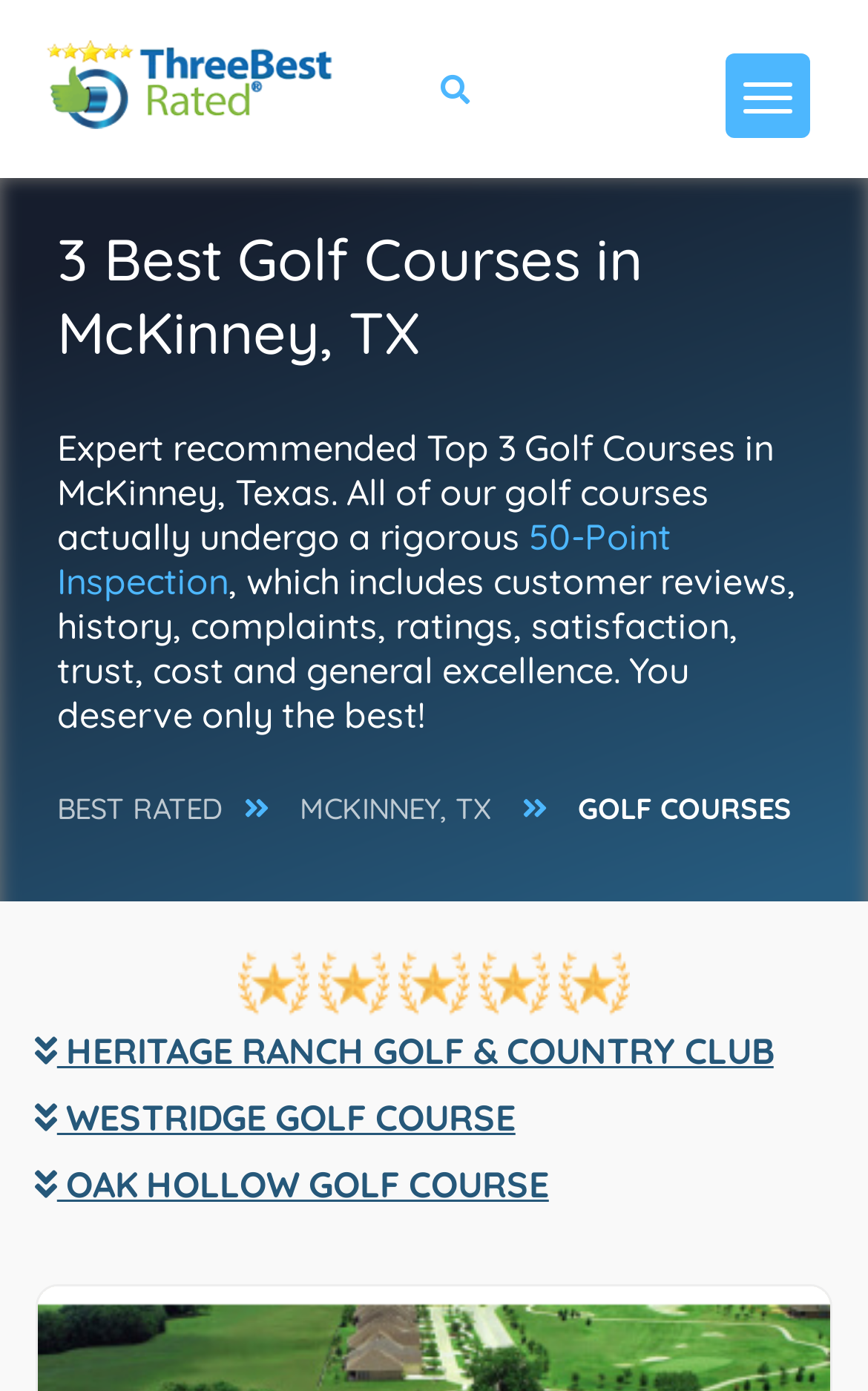Identify the first-level heading on the webpage and generate its text content.

3 Best Golf Courses in McKinney, TX